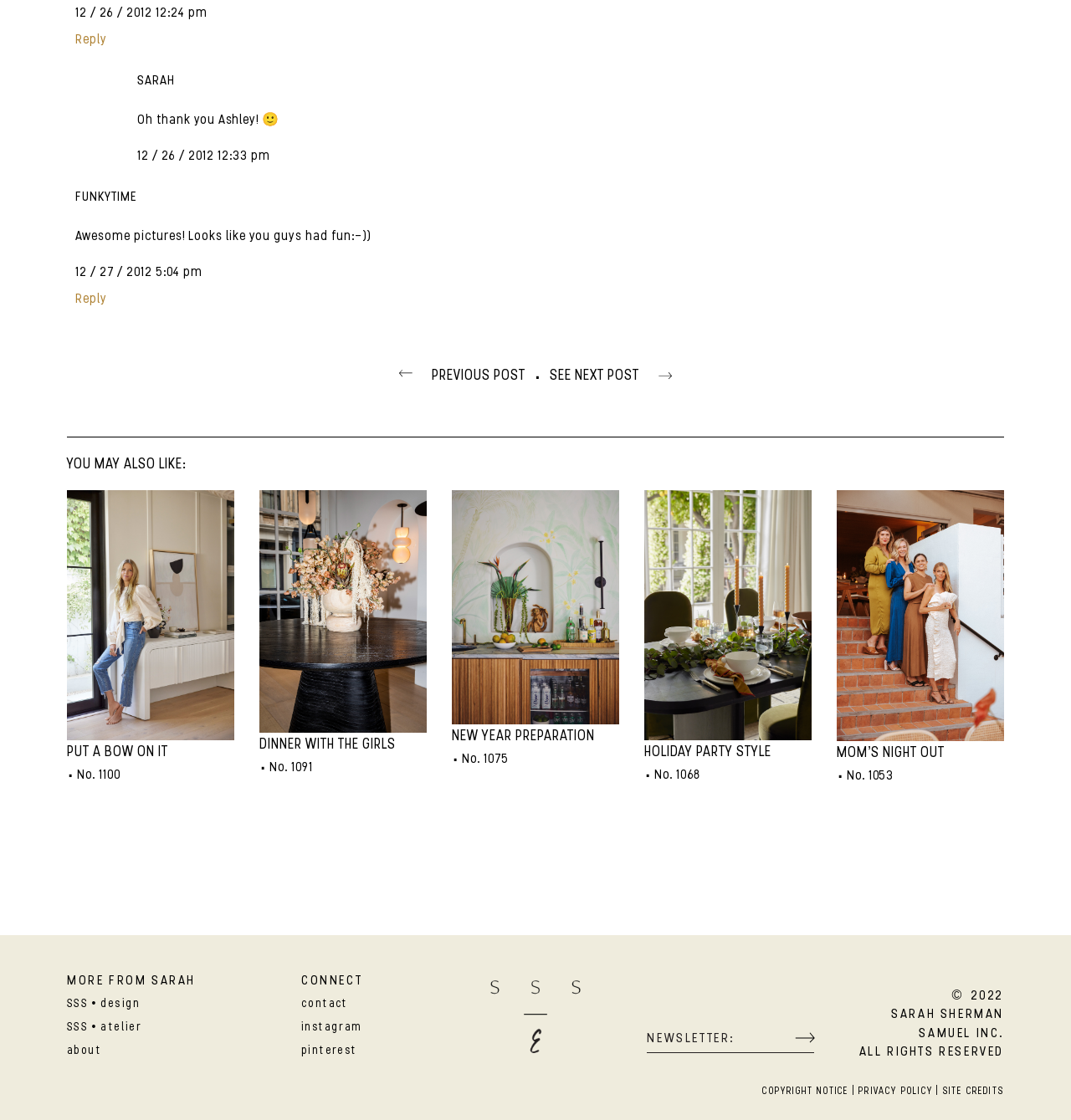What is the label of the textbox?
Based on the image content, provide your answer in one word or a short phrase.

EMAIL (REQUIRED)